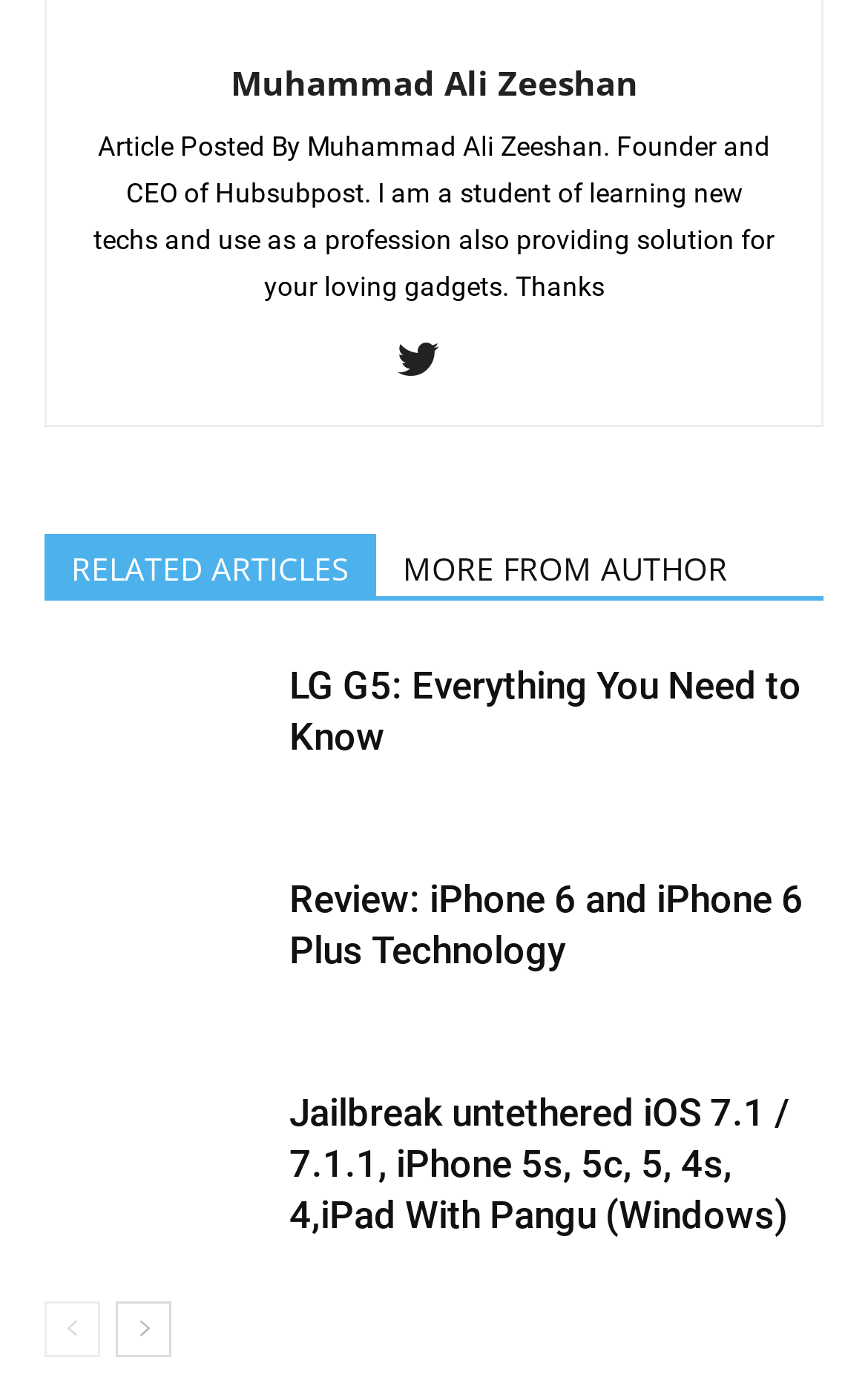What is the function of the link at the bottom left?
Could you answer the question with a detailed and thorough explanation?

The link at the bottom left of the webpage is labeled 'prev-page', indicating that it leads to the previous page of related articles or content.